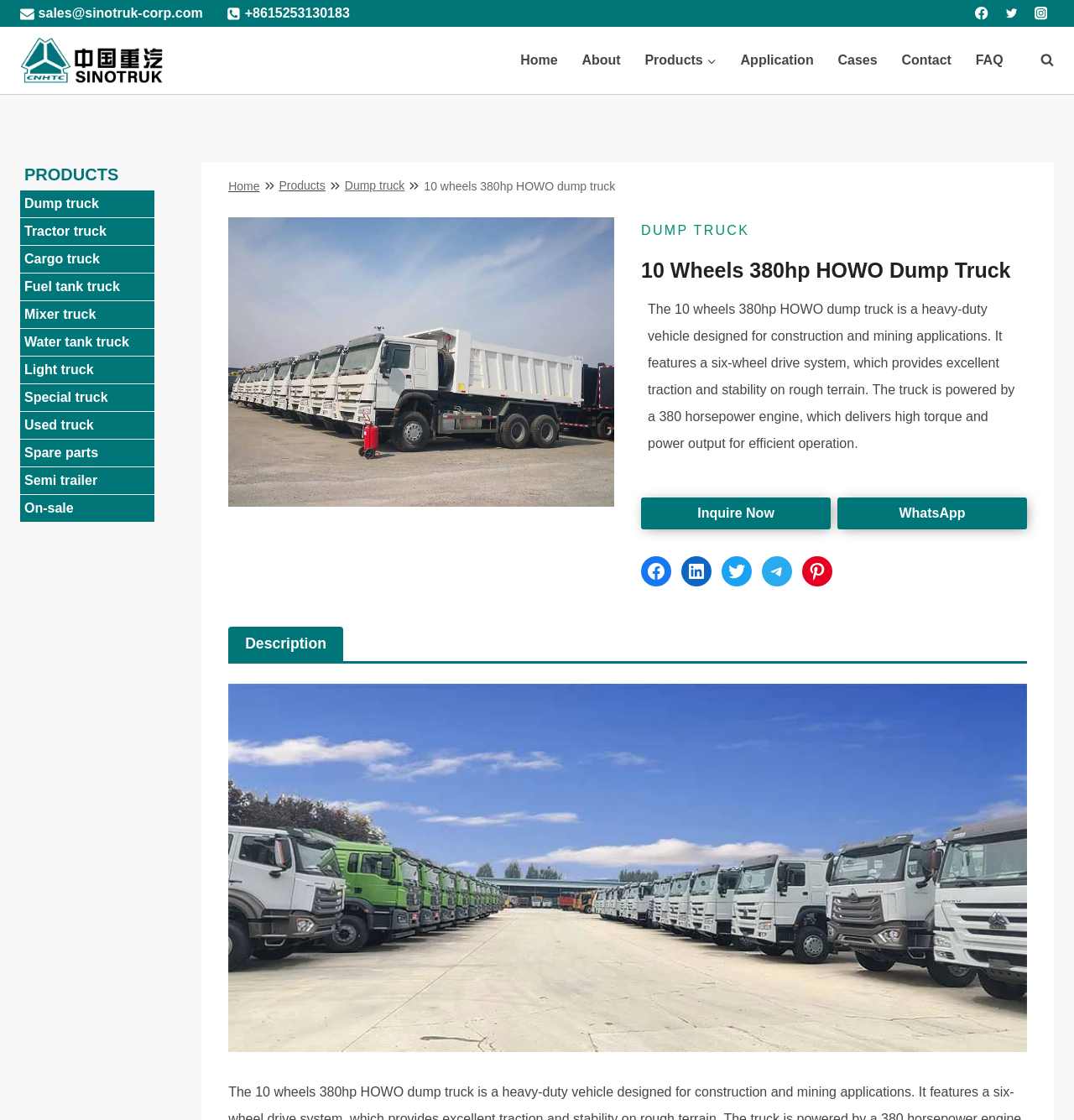Create an elaborate caption for the webpage.

This webpage is about a 10 wheels 380hp HOWO dump truck, a powerful and reliable vehicle designed for heavy hauling and dumping tasks. At the top left corner, there is a section with contact information, including an email address, phone number, and social media links. Next to it, there is a link to the company's website, Sinotruk Corp.

Below the contact information, there is a primary navigation menu with links to different sections of the website, including Home, About, Products, Application, Cases, Contact, and FAQ.

On the right side of the page, there is a search form that can be expanded by clicking a button. The search form has links to different categories, including Home, Products, and Dump truck.

The main content of the page is about the 10 wheels 380hp HOWO dump truck. There is a heading with the product name, followed by a detailed description of the truck's features and applications. Below the description, there is a call-to-action button to inquire about the product.

On the left side of the page, there is a list of products, including dump truck, tractor truck, cargo truck, and others. Each product has a link to its respective page.

At the bottom of the page, there is a tab list with a single tab labeled "Description". There is also a button to scroll to the top of the page.

Throughout the page, there are several images, including icons for social media links, a logo for Sinotruk Corp., and a product image.